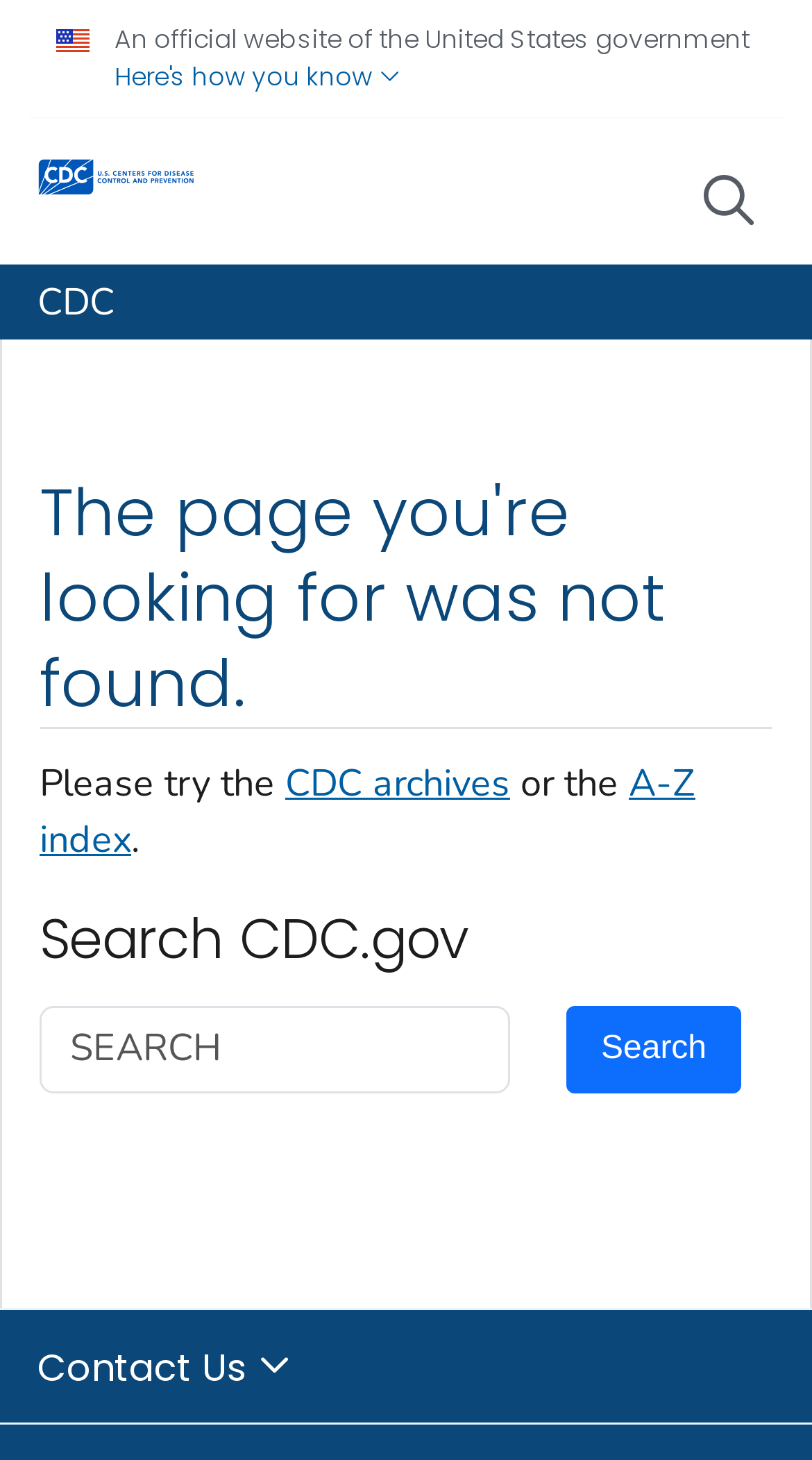What is the alternative to searching the website?
Kindly offer a comprehensive and detailed response to the question.

I determined the answer by looking at the static text element with the text 'Please try the' and the link elements with the texts 'CDC archives' and 'A-Z index', which suggests that these are alternative ways to find information on the website.